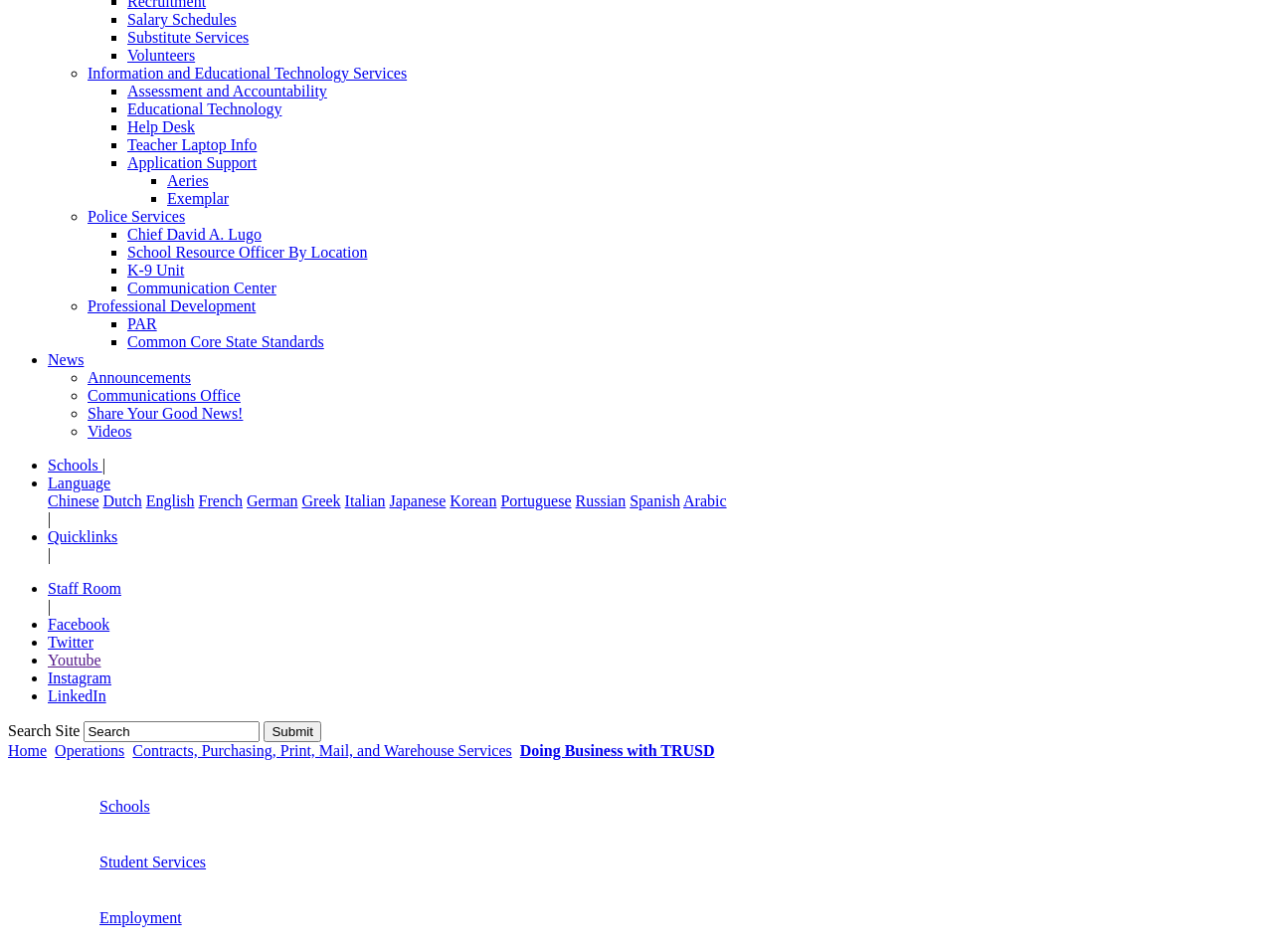Kindly determine the bounding box coordinates for the area that needs to be clicked to execute this instruction: "Visit Schools".

[0.038, 0.479, 0.08, 0.497]